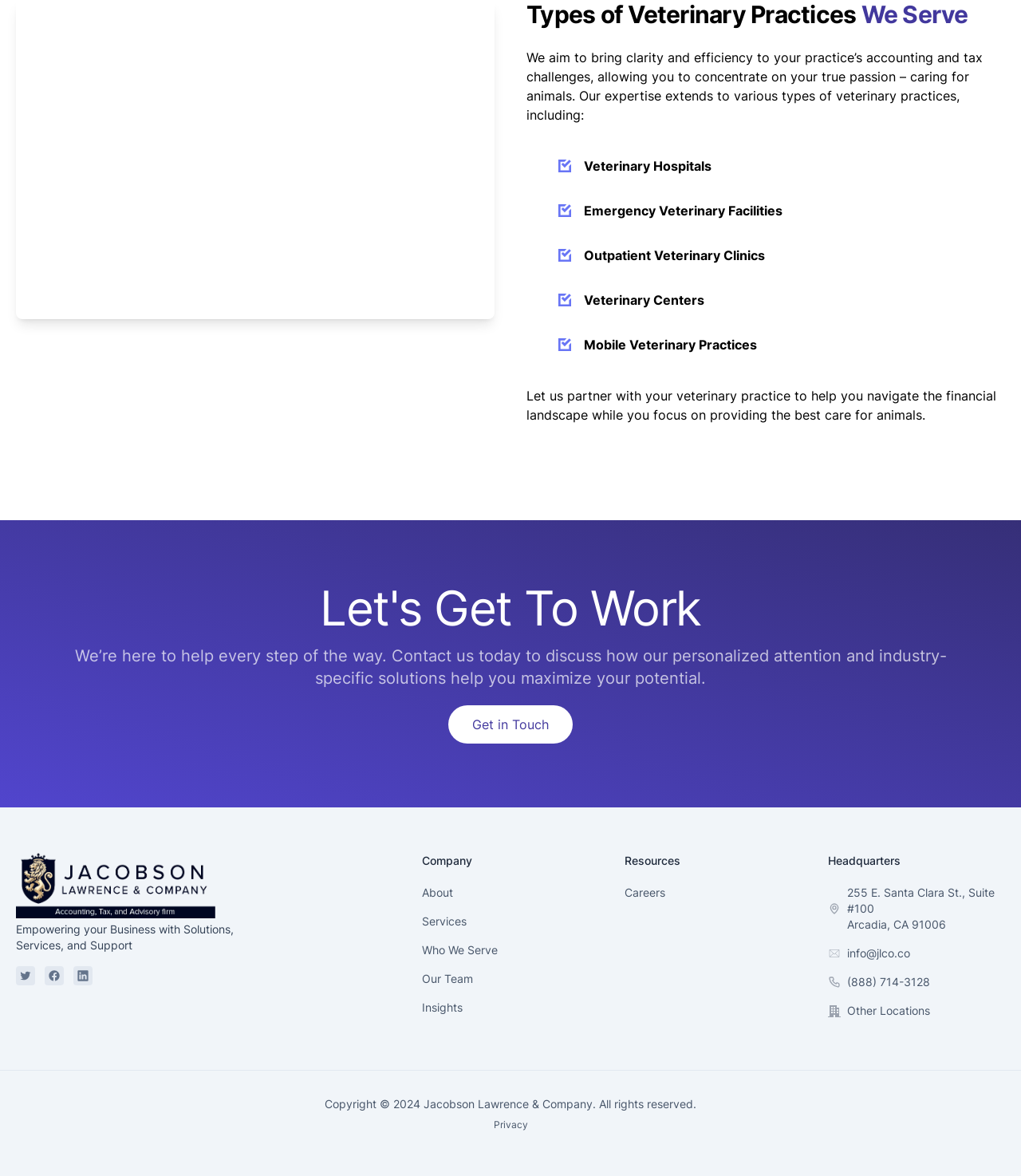Please identify the bounding box coordinates of the element's region that I should click in order to complete the following instruction: "View Company Information". The bounding box coordinates consist of four float numbers between 0 and 1, i.e., [left, top, right, bottom].

[0.413, 0.725, 0.587, 0.739]